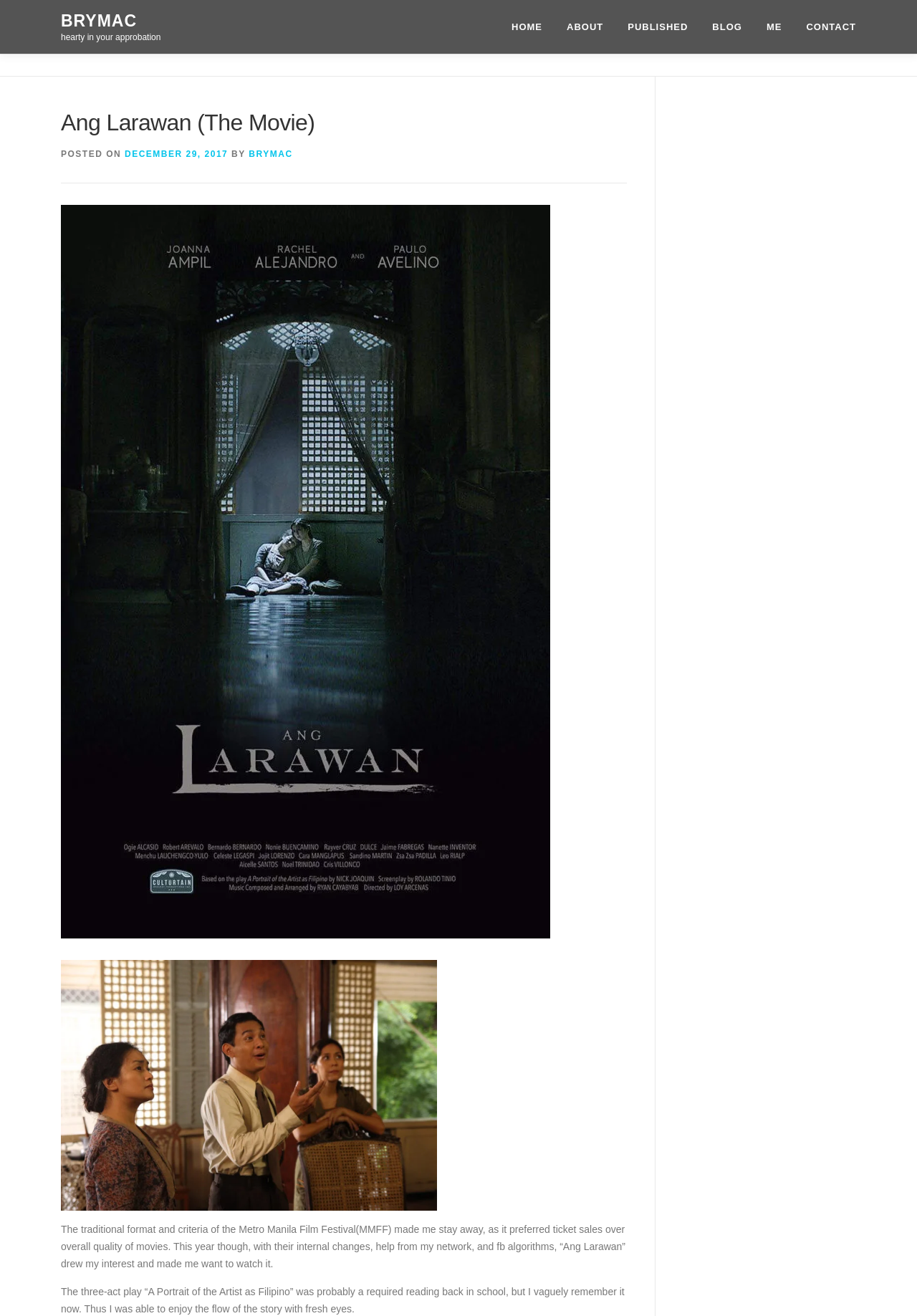Determine the coordinates of the bounding box for the clickable area needed to execute this instruction: "go to home page".

[0.545, 0.0, 0.605, 0.041]